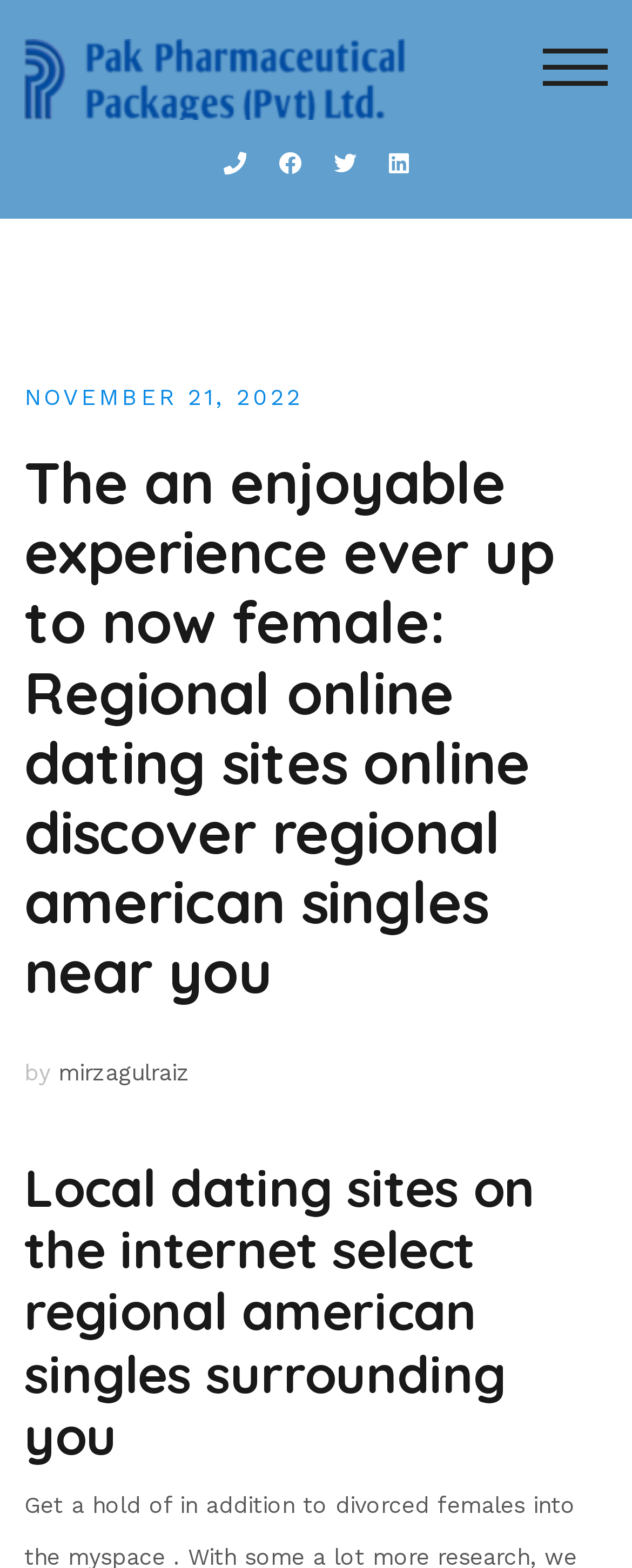Generate the main heading text from the webpage.

The an enjoyable experience ever up to now female: Regional online dating sites online discover regional american singles near you